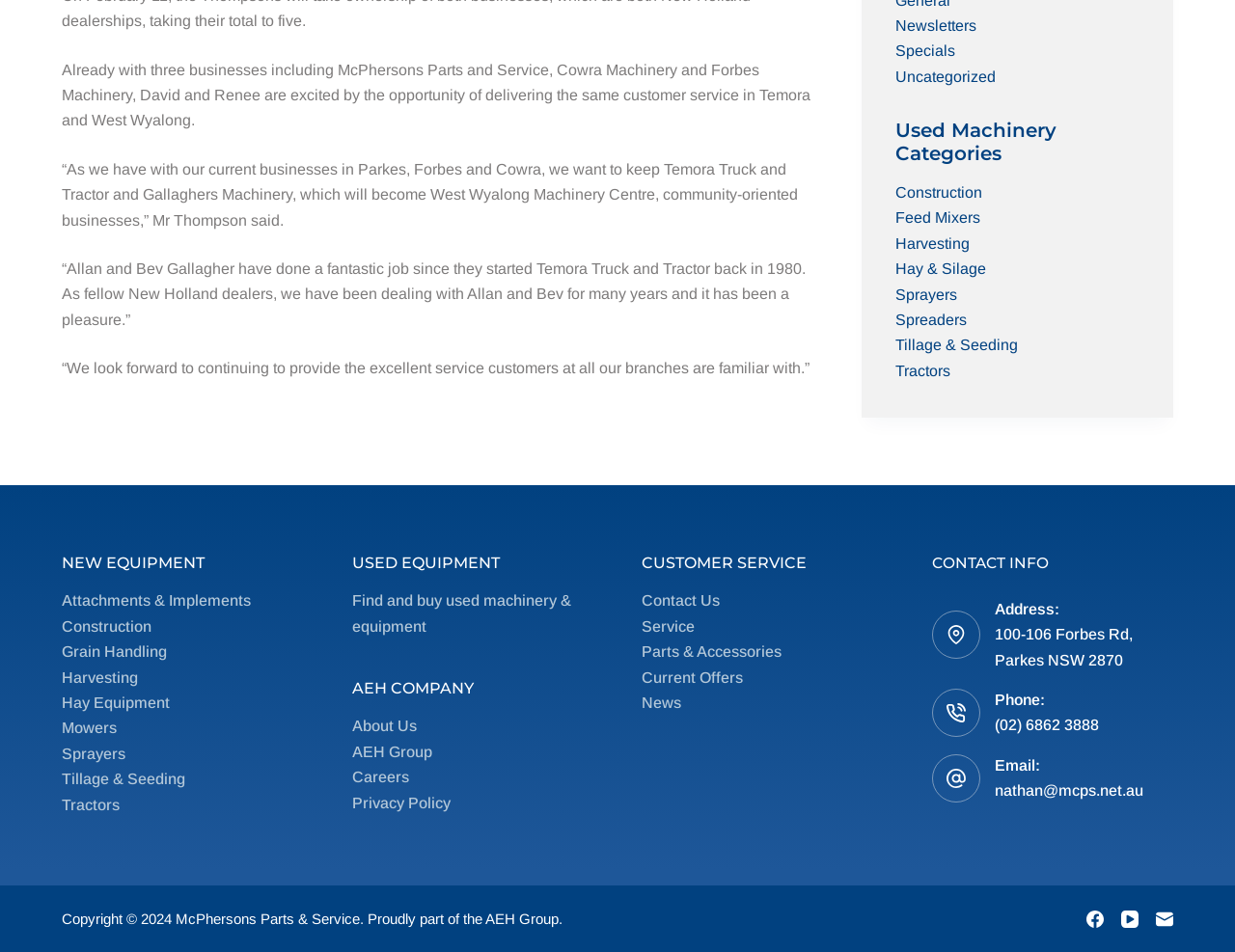Locate the bounding box of the user interface element based on this description: "Feed Mixers".

[0.725, 0.22, 0.794, 0.238]